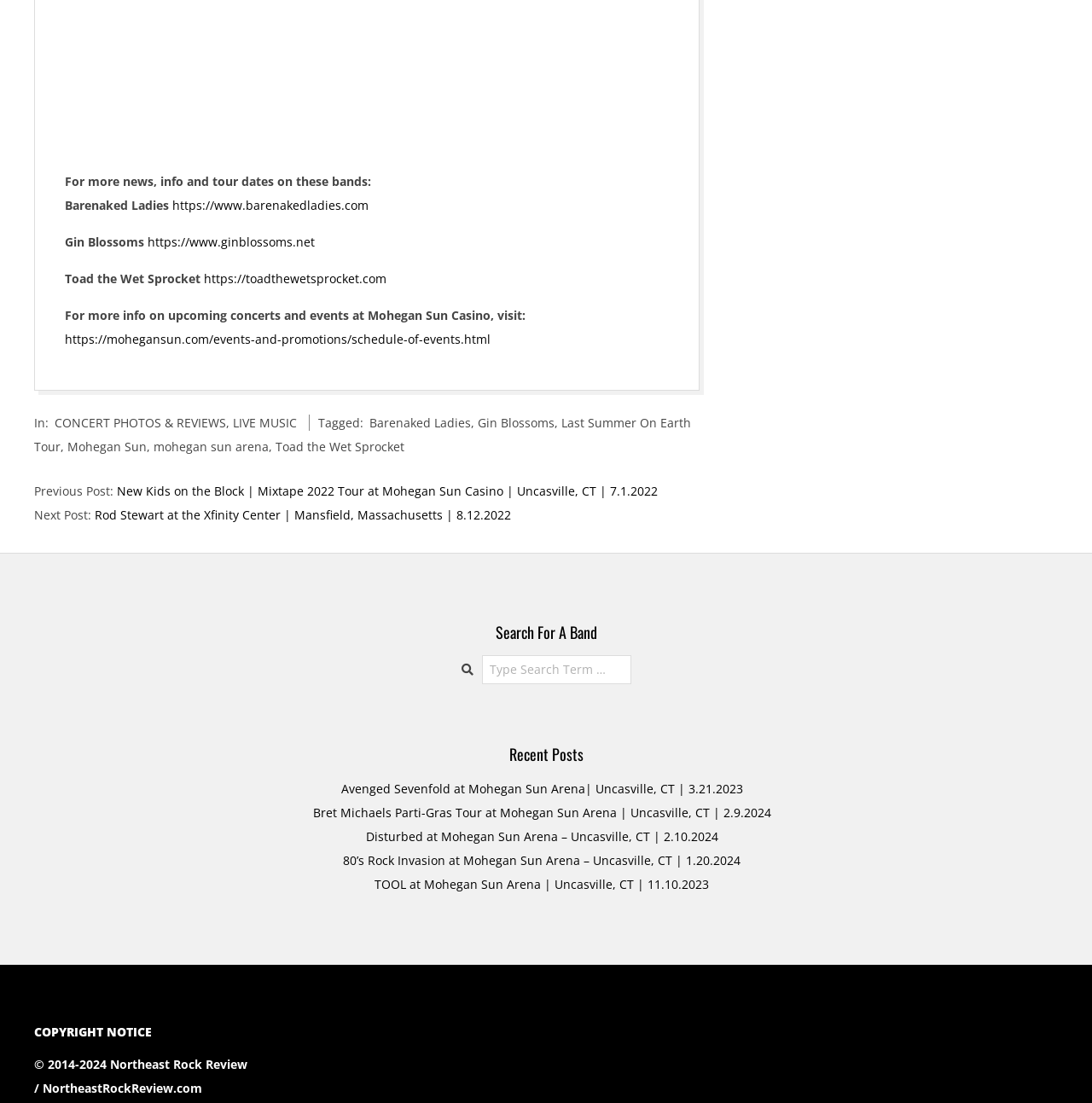Find the bounding box coordinates of the element you need to click on to perform this action: 'View previous post'. The coordinates should be represented by four float values between 0 and 1, in the format [left, top, right, bottom].

[0.107, 0.438, 0.602, 0.453]